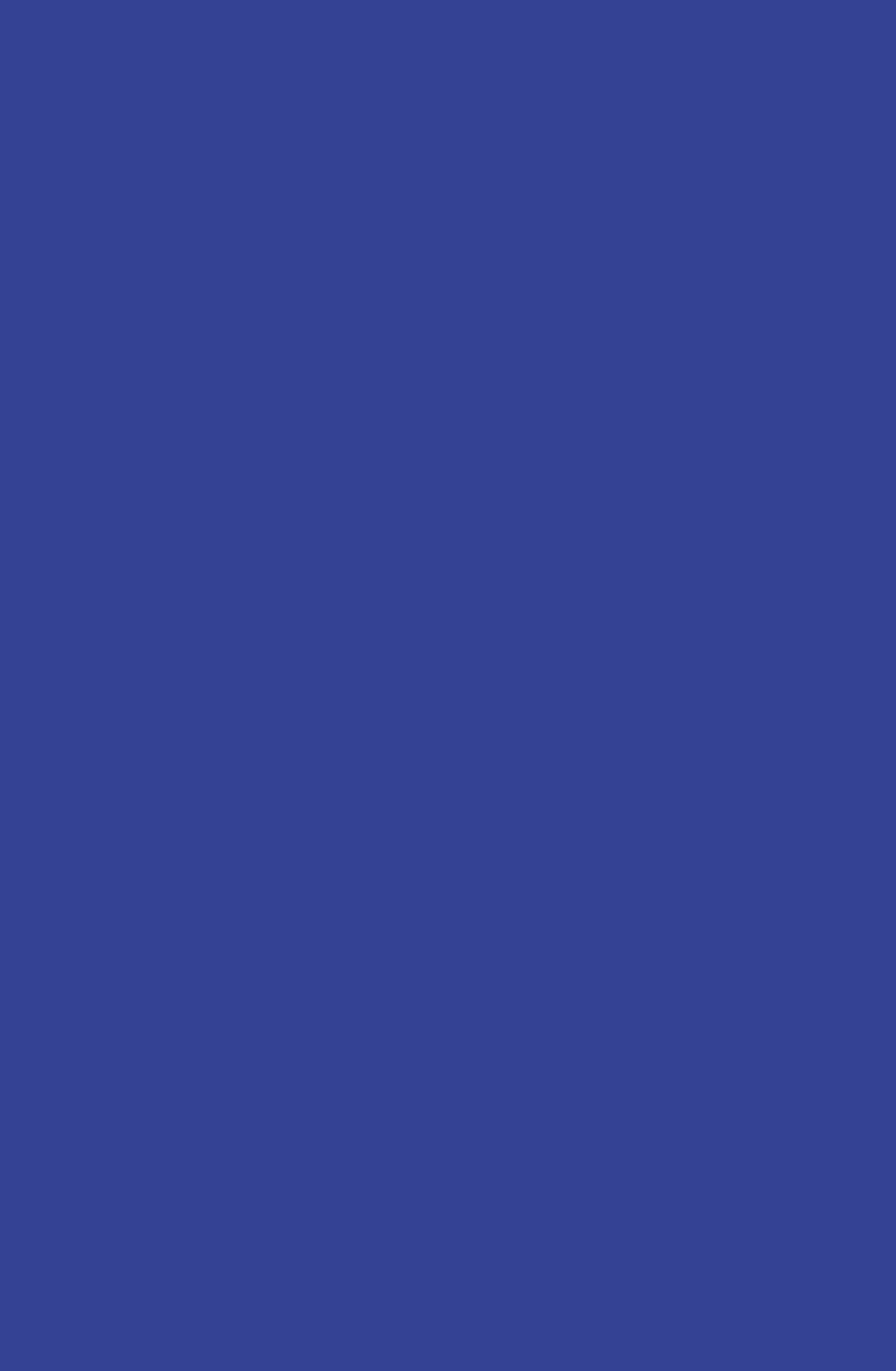How many phone numbers are listed?
Using the picture, provide a one-word or short phrase answer.

2